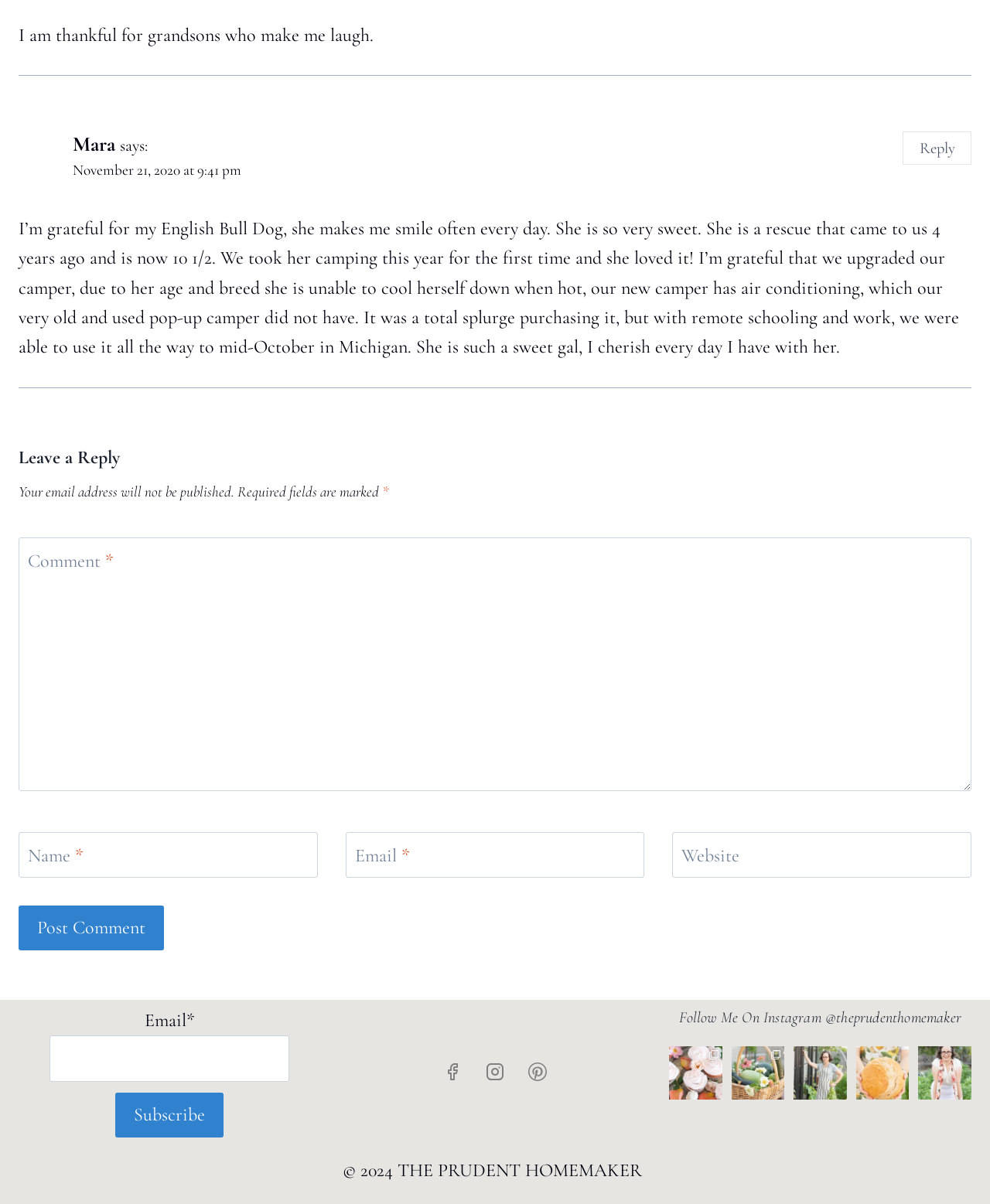Please find the bounding box coordinates of the section that needs to be clicked to achieve this instruction: "Post a comment".

[0.019, 0.752, 0.166, 0.789]